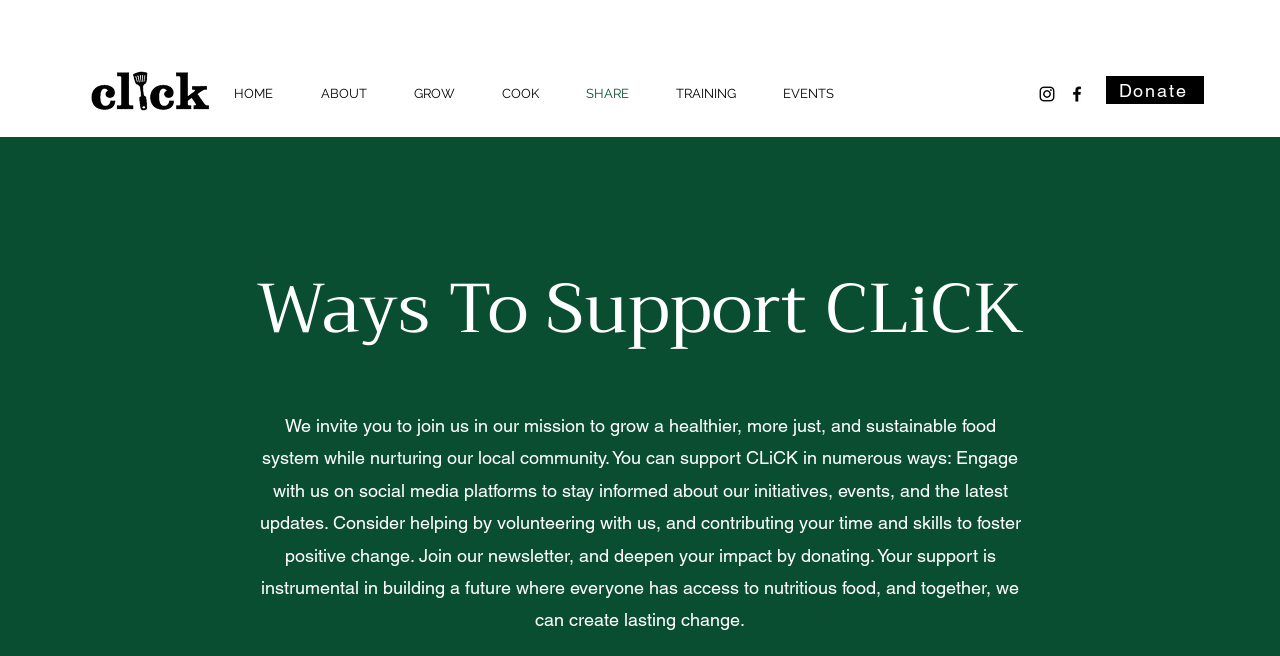Find the bounding box coordinates of the element I should click to carry out the following instruction: "Donate to CLiCK".

[0.864, 0.116, 0.941, 0.159]